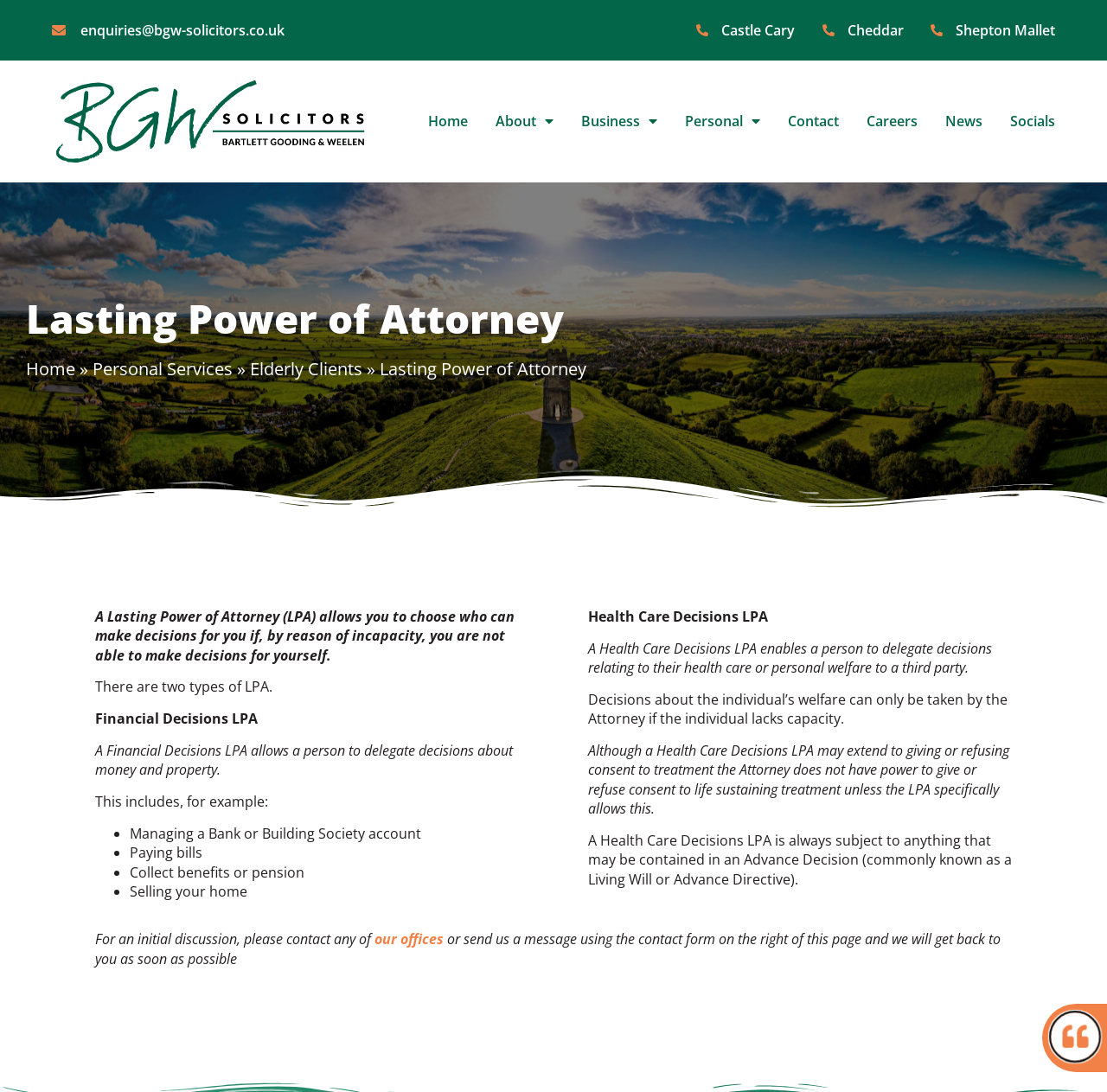Please give a short response to the question using one word or a phrase:
What is the name of the law firm?

BGW Solicitors